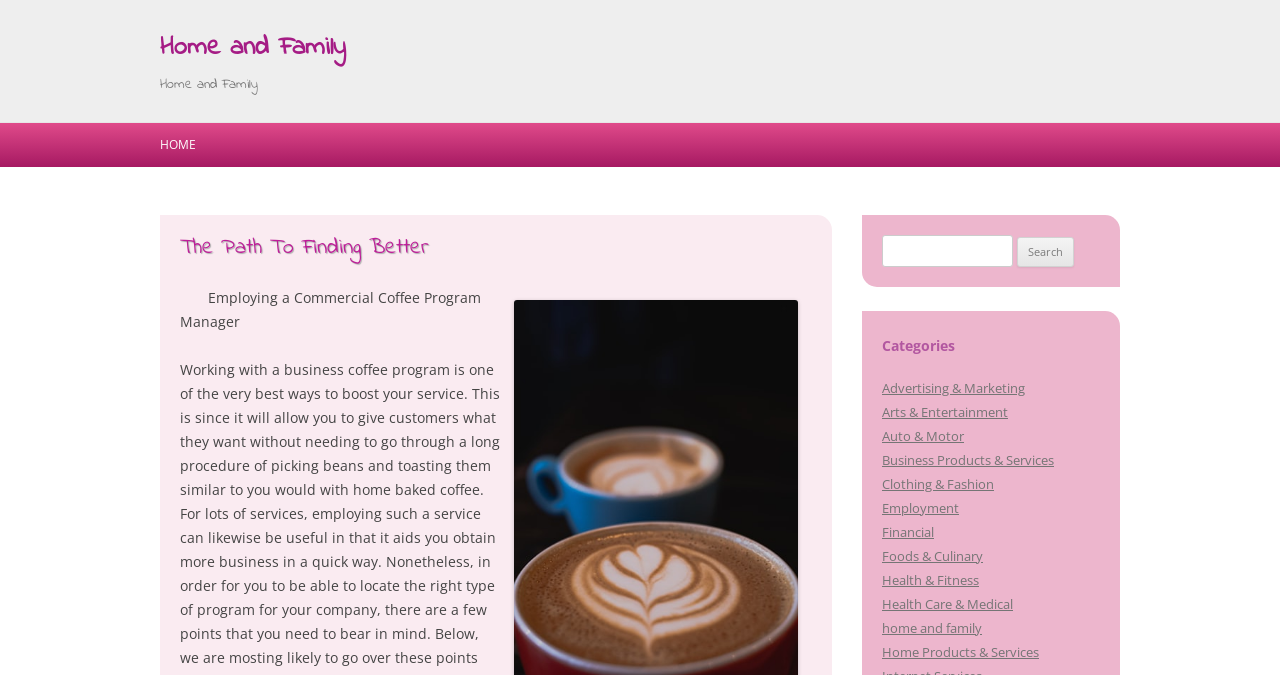Analyze the image and answer the question with as much detail as possible: 
What is the first category listed?

I looked at the links under the 'Categories' heading and found that the first category listed is 'Advertising & Marketing'.